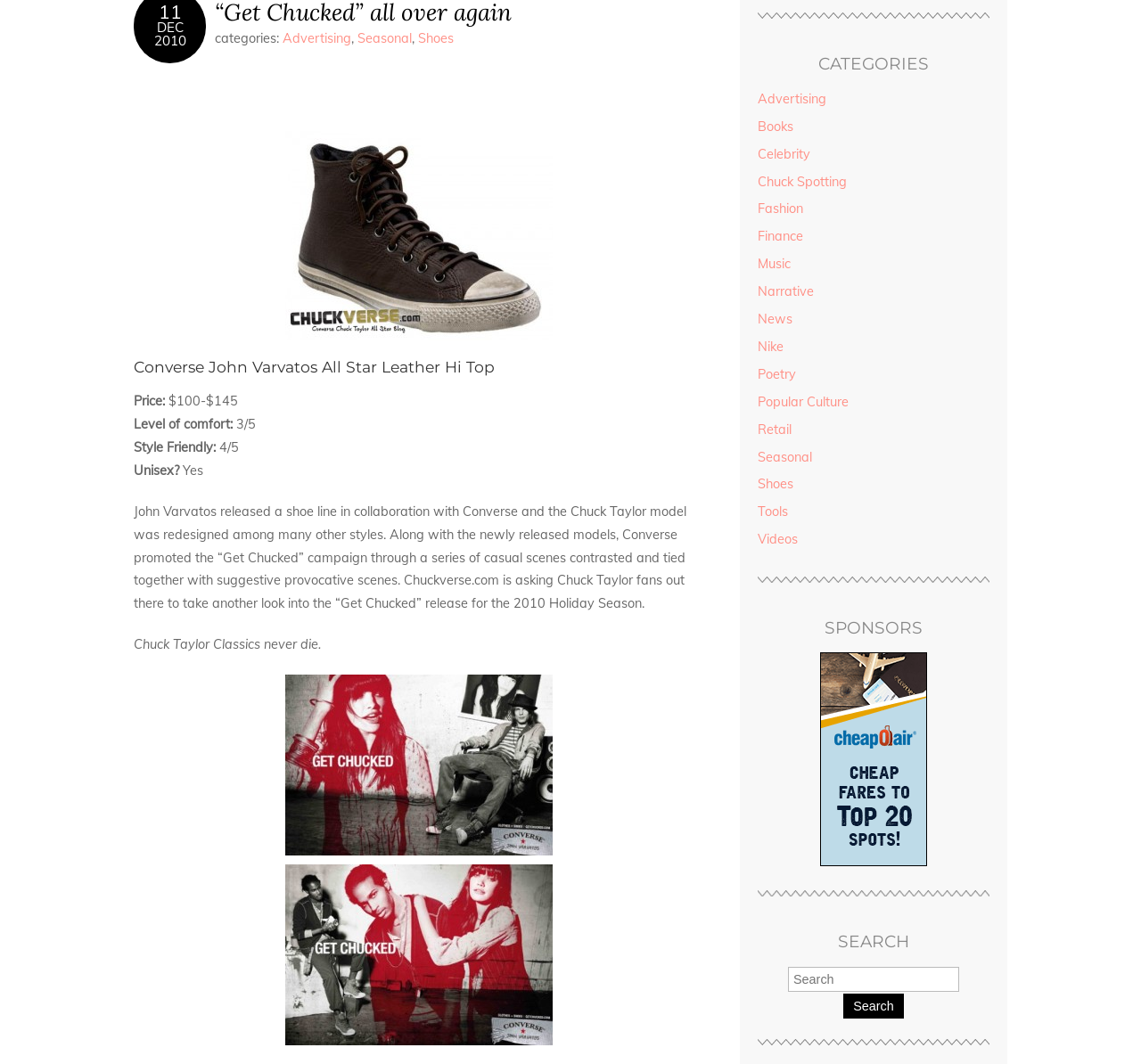From the webpage screenshot, predict the bounding box coordinates (top-left x, top-left y, bottom-right x, bottom-right y) for the UI element described here: Narrative

[0.664, 0.266, 0.713, 0.282]